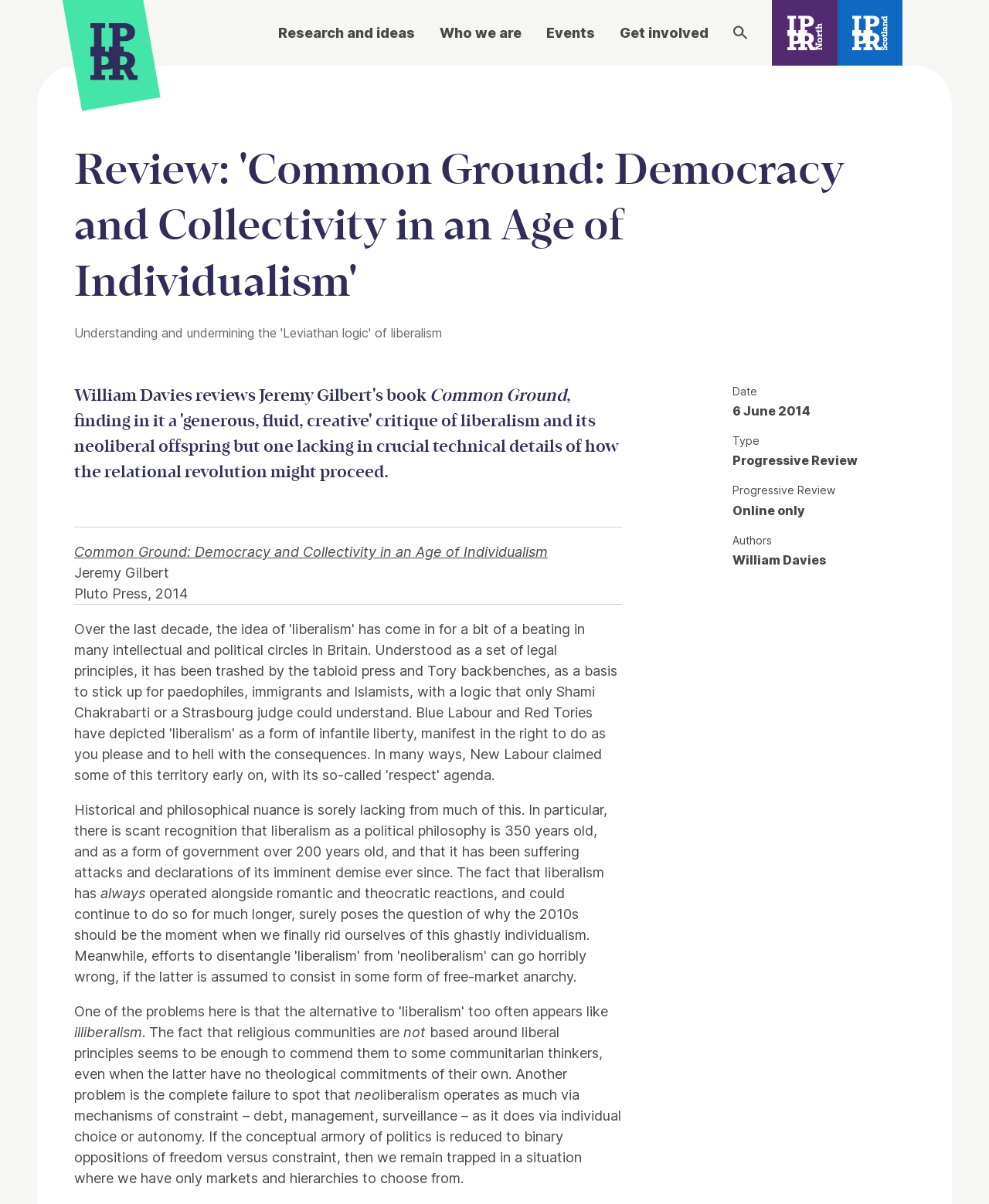Pinpoint the bounding box coordinates of the area that must be clicked to complete this instruction: "Click on 'Get involved'".

[0.627, 0.018, 0.716, 0.036]